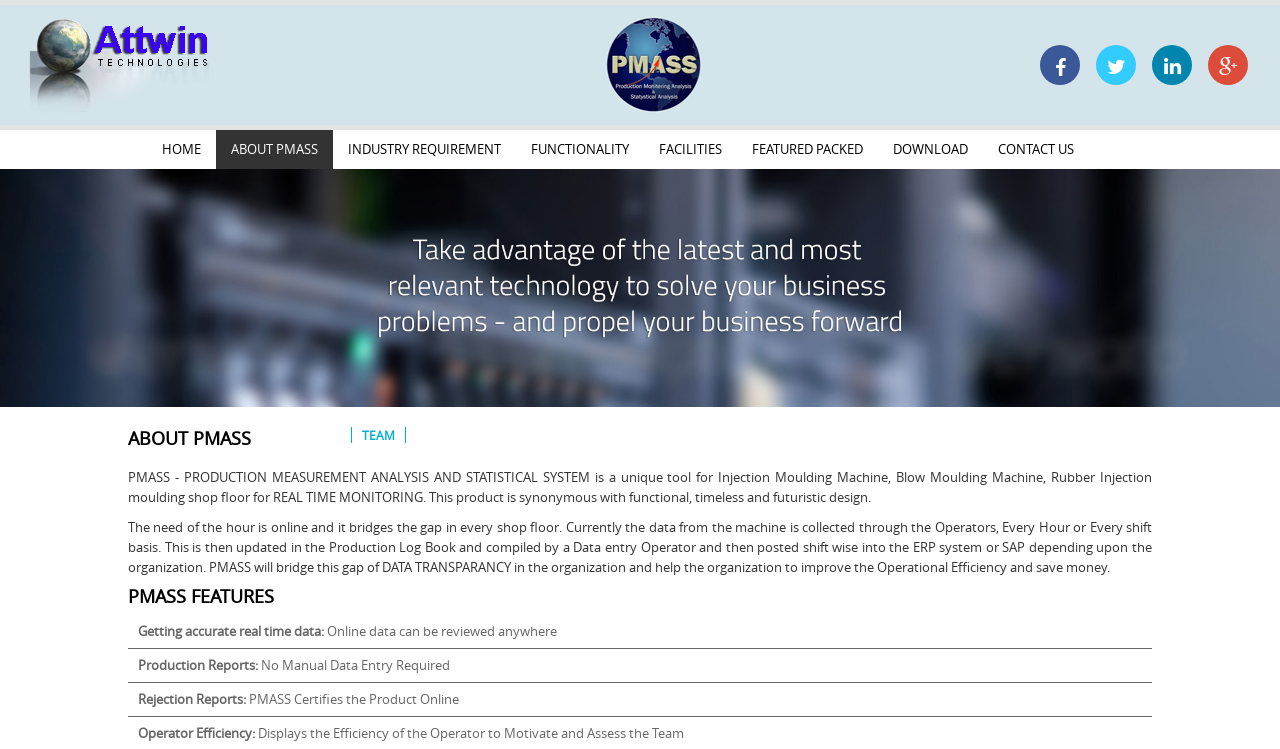Please analyze the image and give a detailed answer to the question:
What is the benefit of using PMASS?

According to the webpage content, PMASS helps the organization to improve the Operational Efficiency and save money. This information is obtained from the StaticText element with the text 'PMASS will bridge this gap of DATA TRANSPARANCY in the organization and help the organization to improve the Operational Efficiency and save money.'